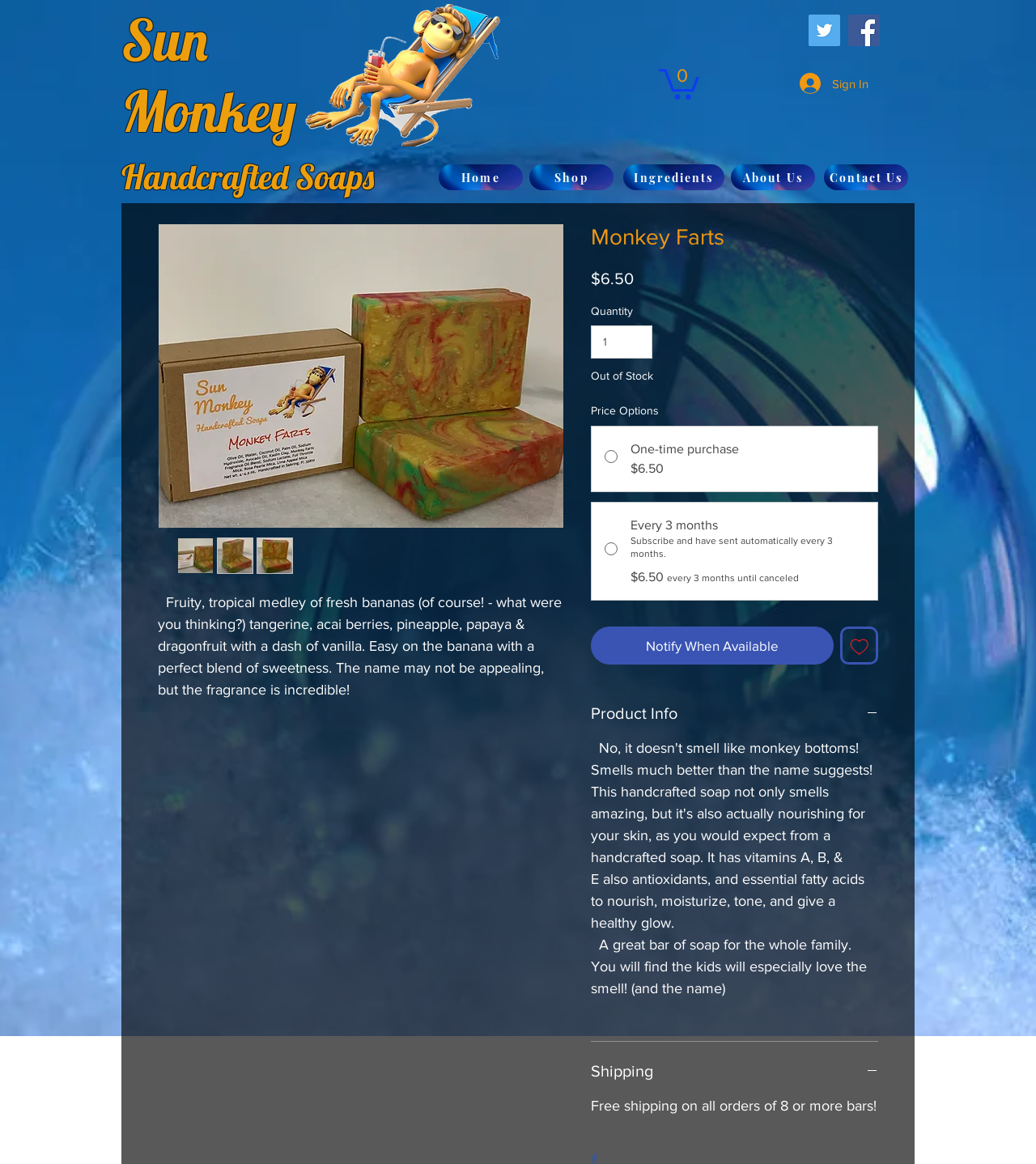Locate the bounding box coordinates of the clickable area needed to fulfill the instruction: "Click the 'Add to Wishlist' button".

[0.811, 0.538, 0.848, 0.571]